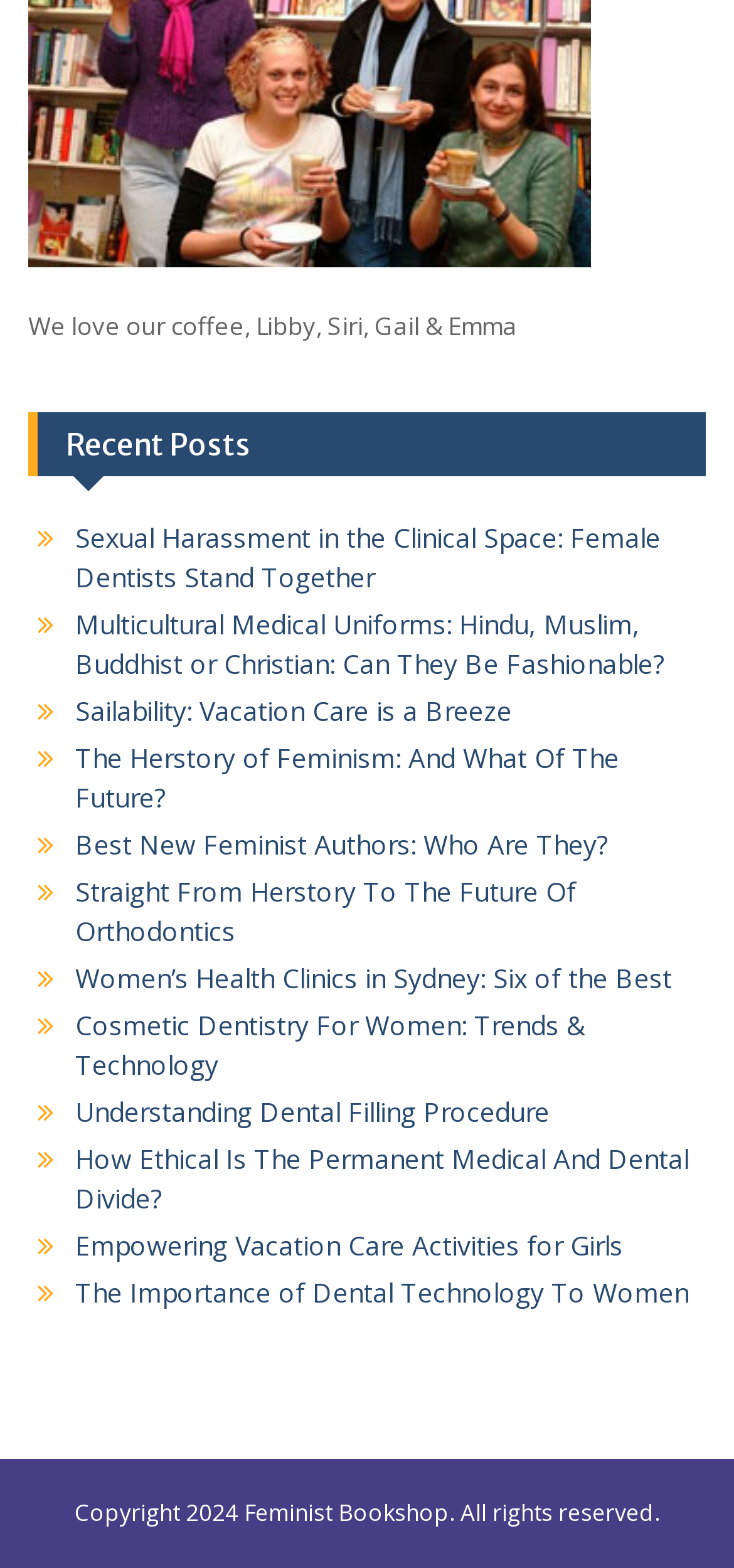Please determine the bounding box coordinates of the element to click on in order to accomplish the following task: "view Best New Feminist Authors". Ensure the coordinates are four float numbers ranging from 0 to 1, i.e., [left, top, right, bottom].

[0.103, 0.528, 0.828, 0.55]